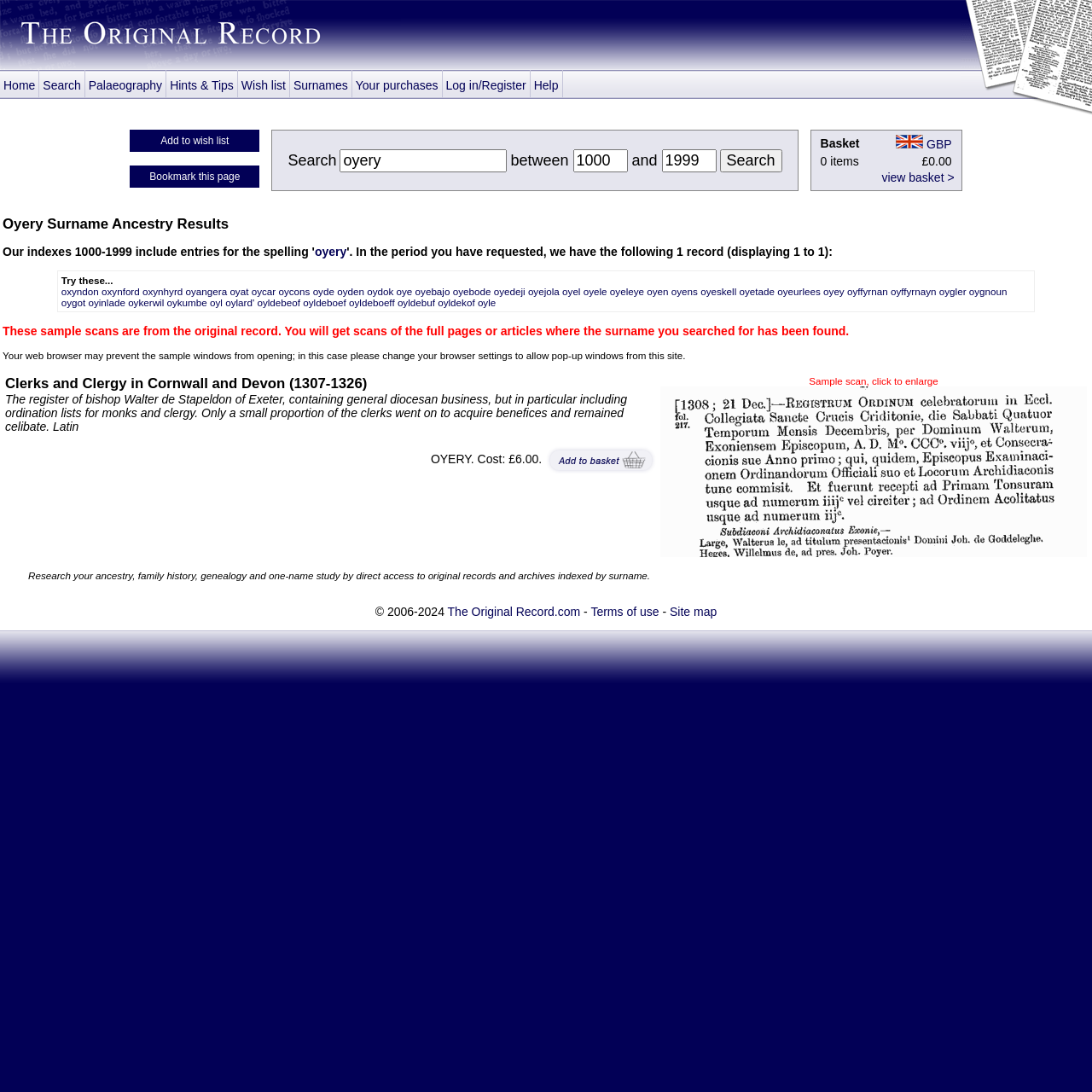Please use the details from the image to answer the following question comprehensively:
What is the surname being searched?

The search results page displays the surname 'Oyery' as the search query, along with related results and suggestions.